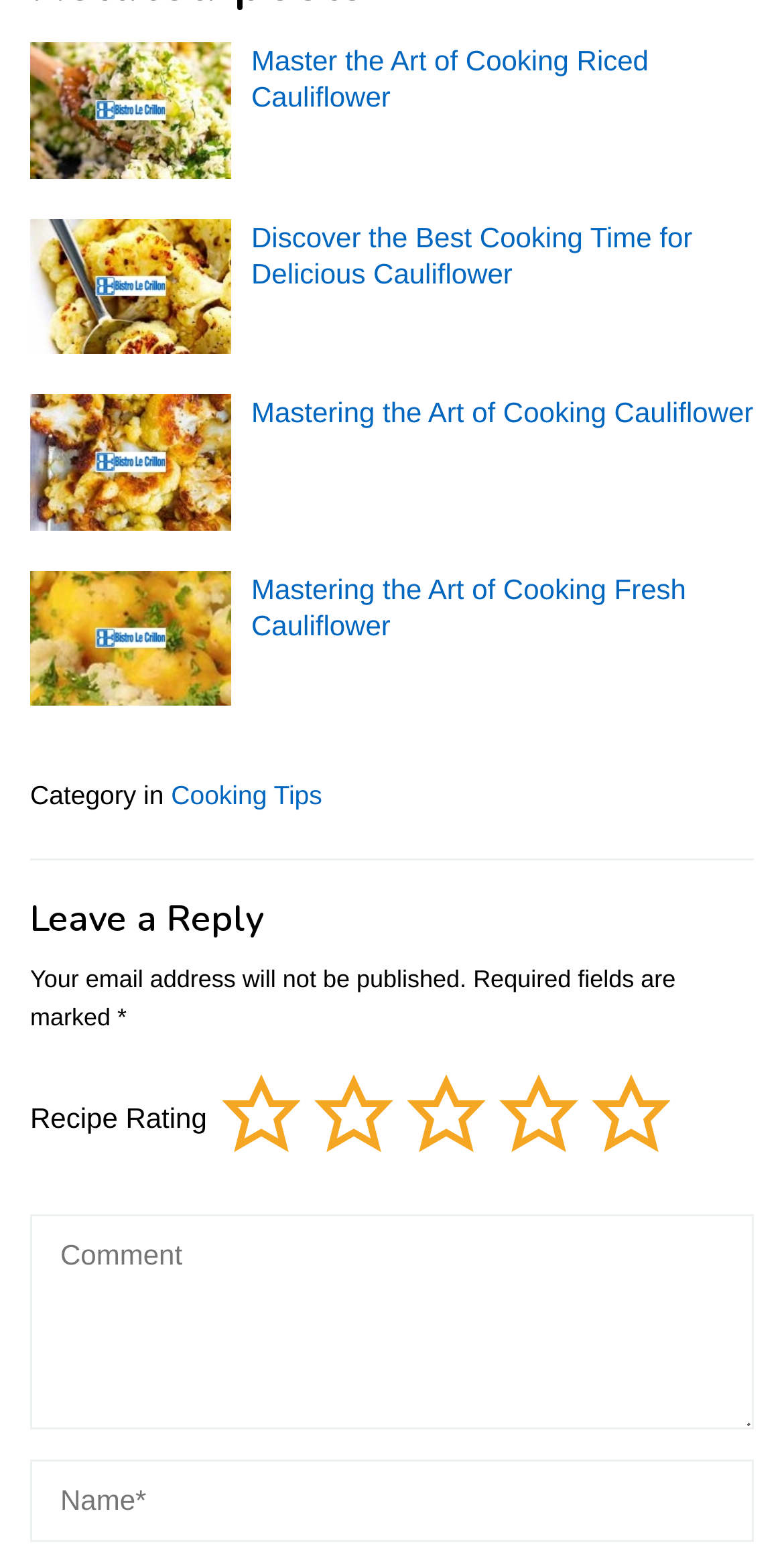What is the category of the webpage?
Look at the image and respond with a single word or a short phrase.

Cooking Tips